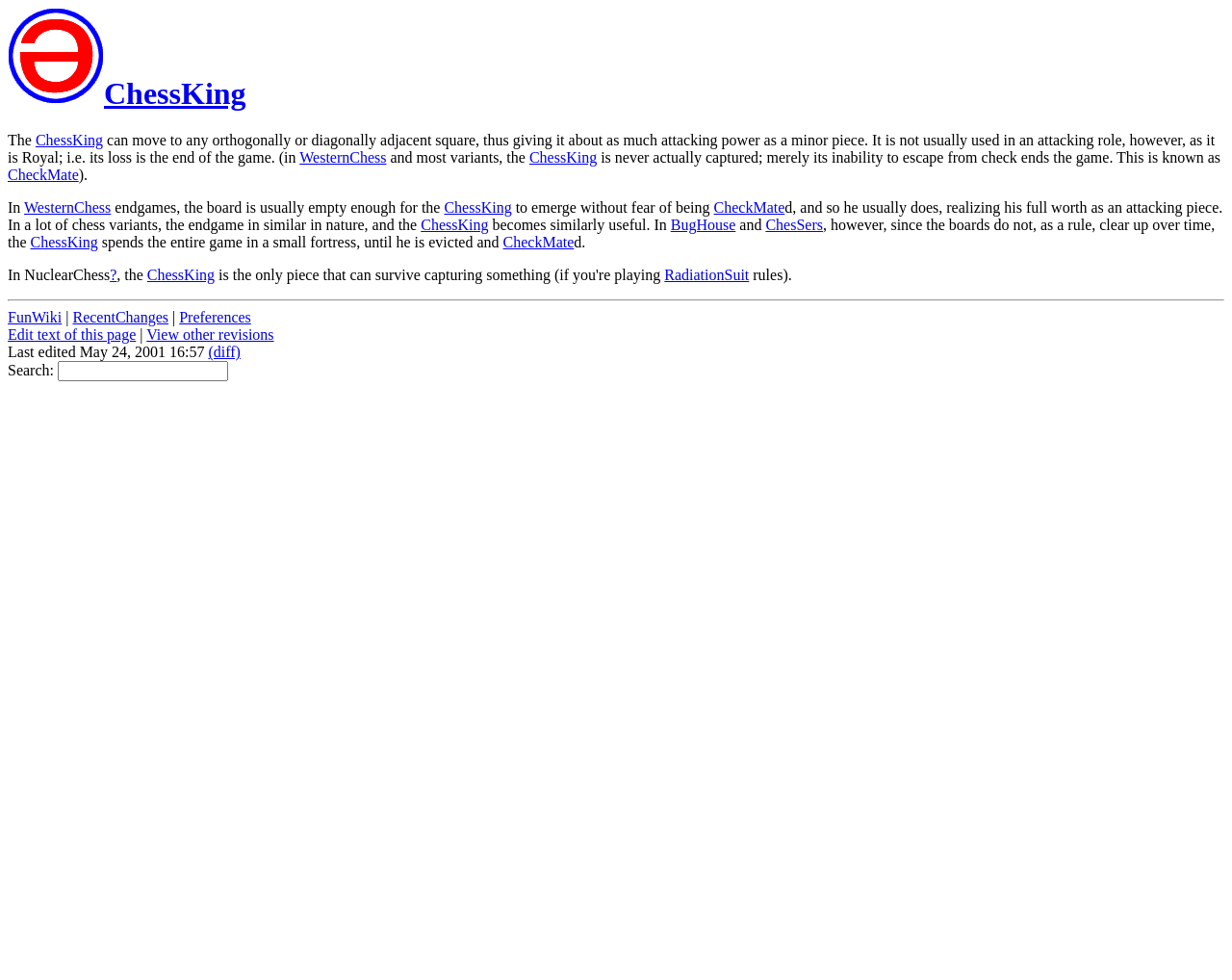Please specify the bounding box coordinates of the area that should be clicked to accomplish the following instruction: "search for something". The coordinates should consist of four float numbers between 0 and 1, i.e., [left, top, right, bottom].

[0.047, 0.369, 0.185, 0.389]